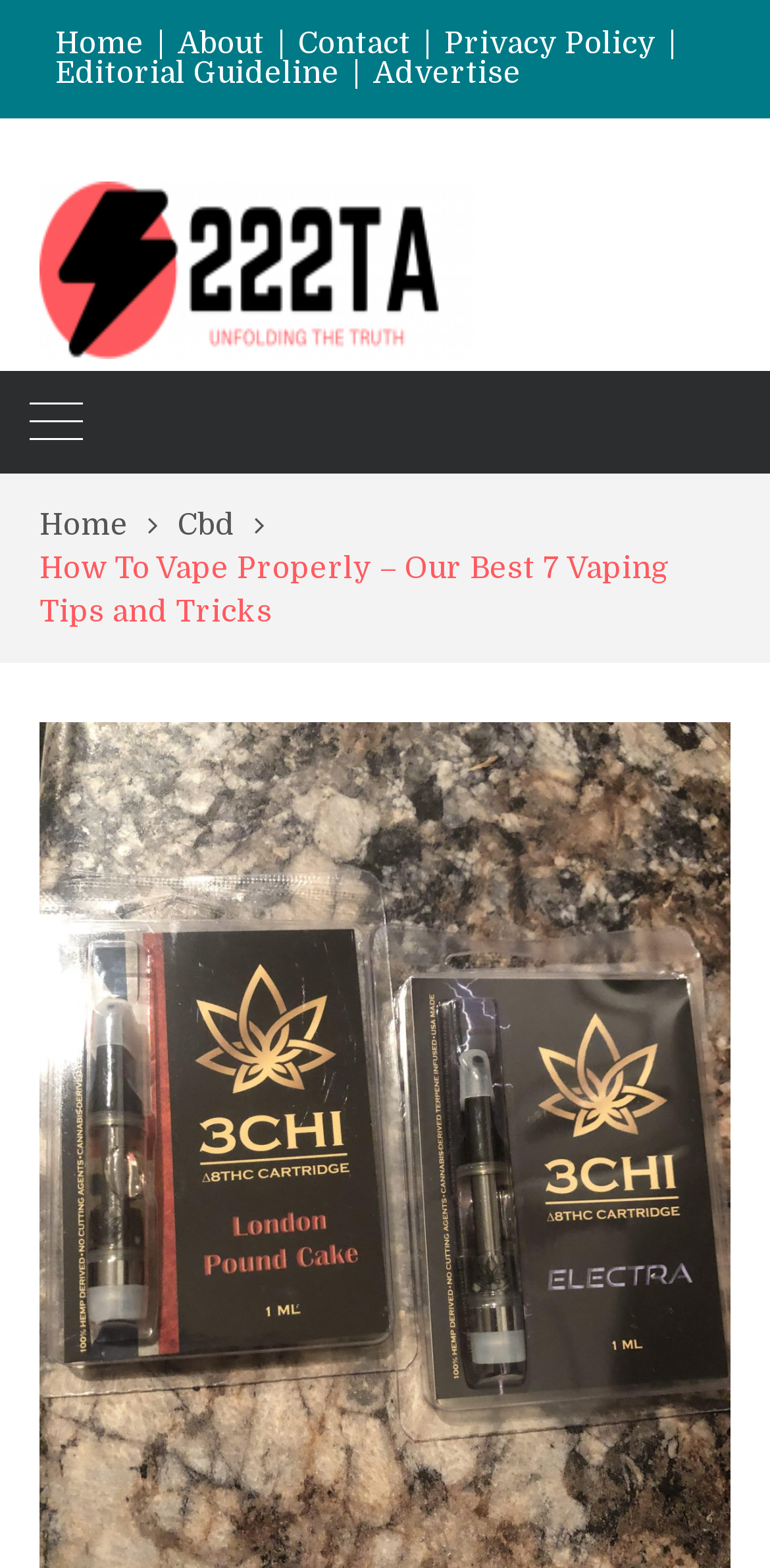Answer with a single word or phrase: 
What is the topic of the current article?

Vaping Tips and Tricks